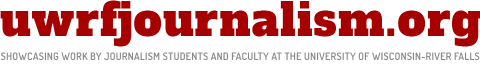Generate a detailed explanation of the scene depicted in the image.

The image features the logo and branding of **uwrfjournalism.org**, a platform dedicated to showcasing the work of journalism students and faculty at the University of Wisconsin-River Falls. The prominent title is displayed in bold red letters, underscoring the website's focus on journalism education and student contributions. Below the title, a lighter, smaller text reads "SHOWCASING WORK BY JOURNALISM STUDENTS AND FACULTY AT THE UNIVERSITY OF WISCONSIN-RIVER FALLS," emphasizing the site's mission and community engagement. This branding element visually anchors the webpage, conveying a sense of pride and academic dedication to prospective readers and contributors.